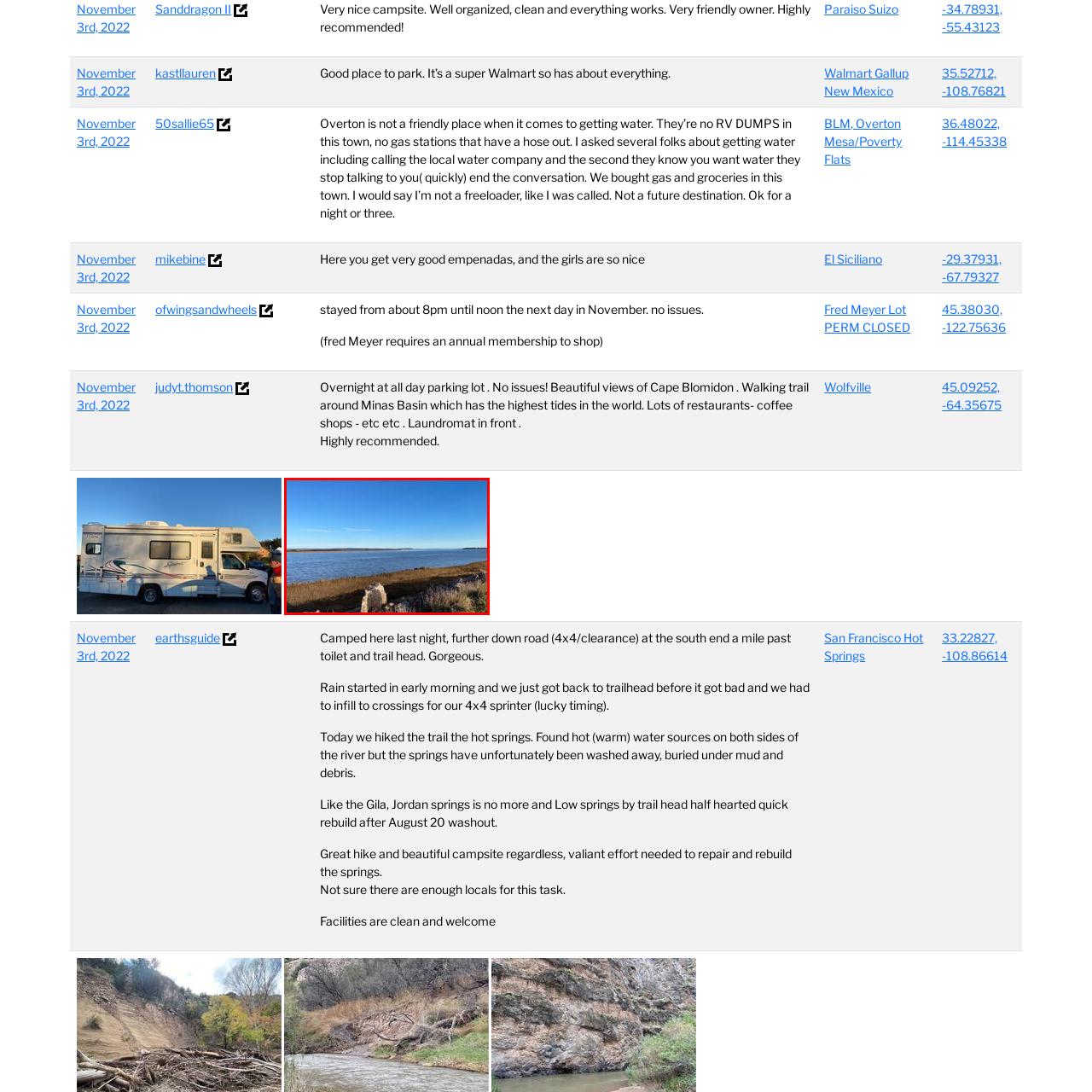View the segment outlined in white, What is the color of the sky? 
Answer using one word or phrase.

Deep blue